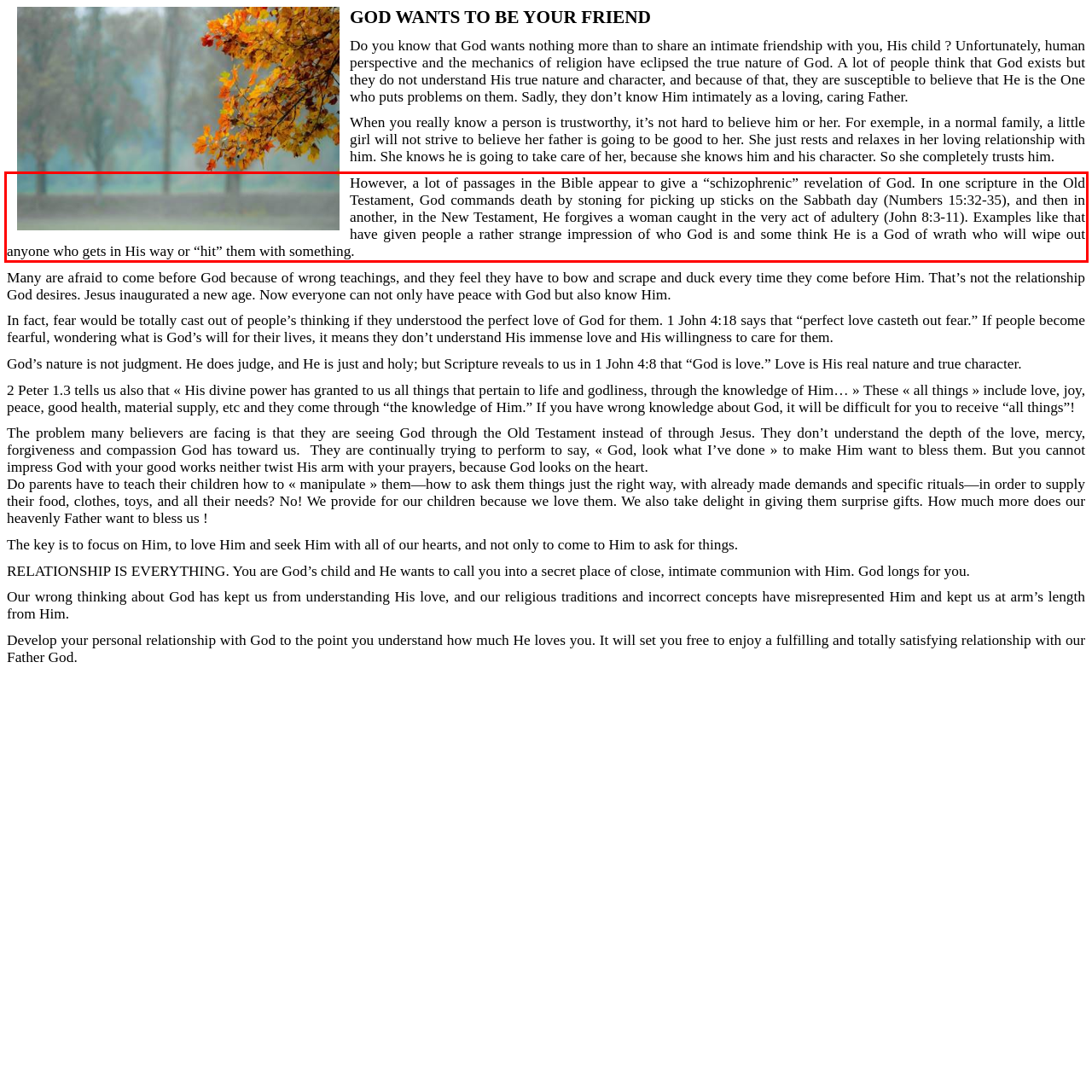You are presented with a screenshot containing a red rectangle. Extract the text found inside this red bounding box.

However, a lot of passages in the Bible appear to give a “schizophrenic” revelation of God. In one scripture in the Old Testament, God commands death by stoning for picking up sticks on the Sabbath day (Numbers 15:32-35), and then in another, in the New Testament, He forgives a woman caught in the very act of adultery (John 8:3-11). Examples like that have given people a rather strange impression of who God is and some think He is a God of wrath who will wipe out anyone who gets in His way or “hit” them with something.